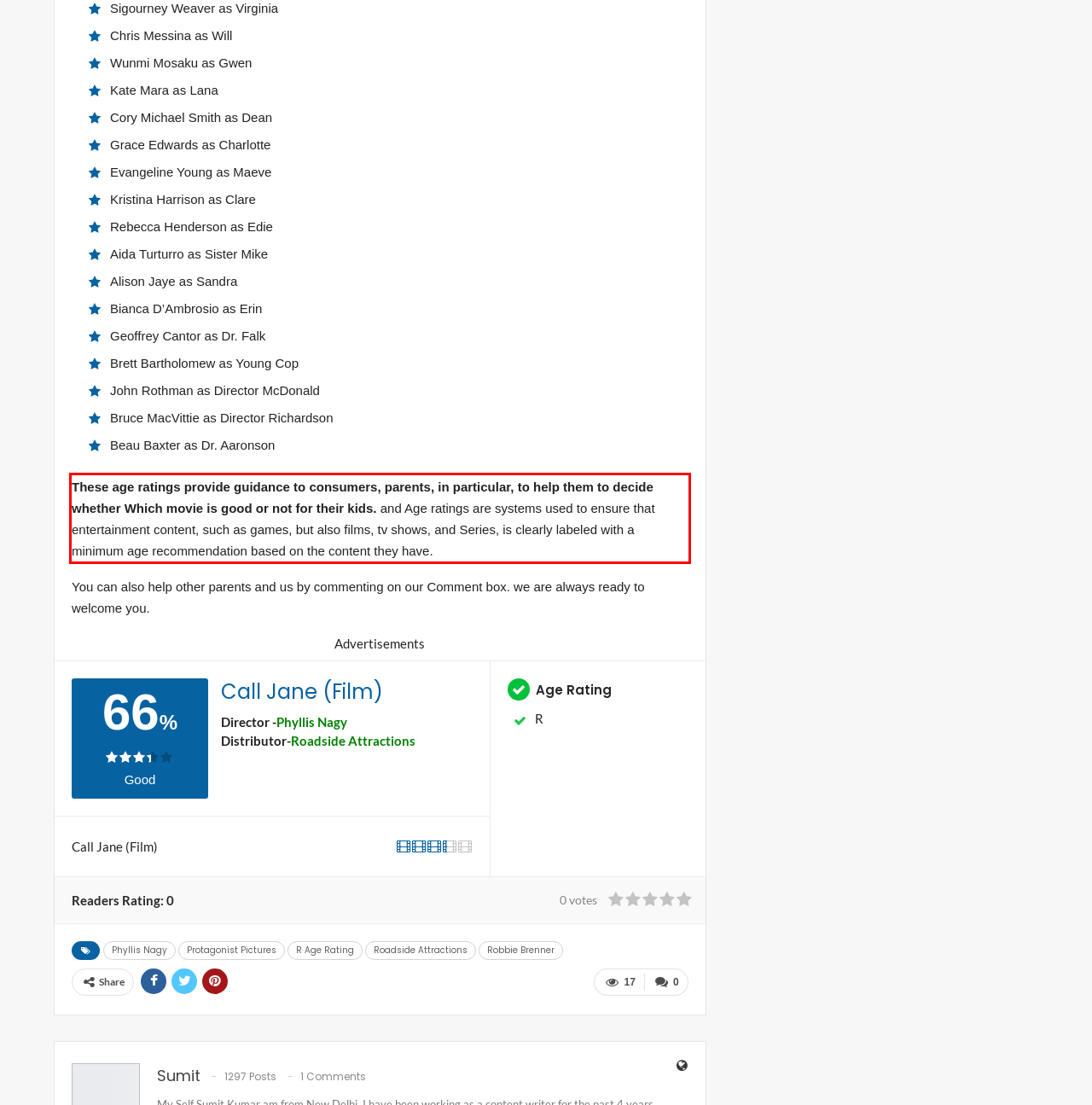Please identify and extract the text from the UI element that is surrounded by a red bounding box in the provided webpage screenshot.

These age ratings provide guidance to consumers, parents, in particular, to help them to decide whether Which movie is good or not for their kids. and Age ratings are systems used to ensure that entertainment content, such as games, but also films, tv shows, and Series, is clearly labeled with a minimum age recommendation based on the content they have.